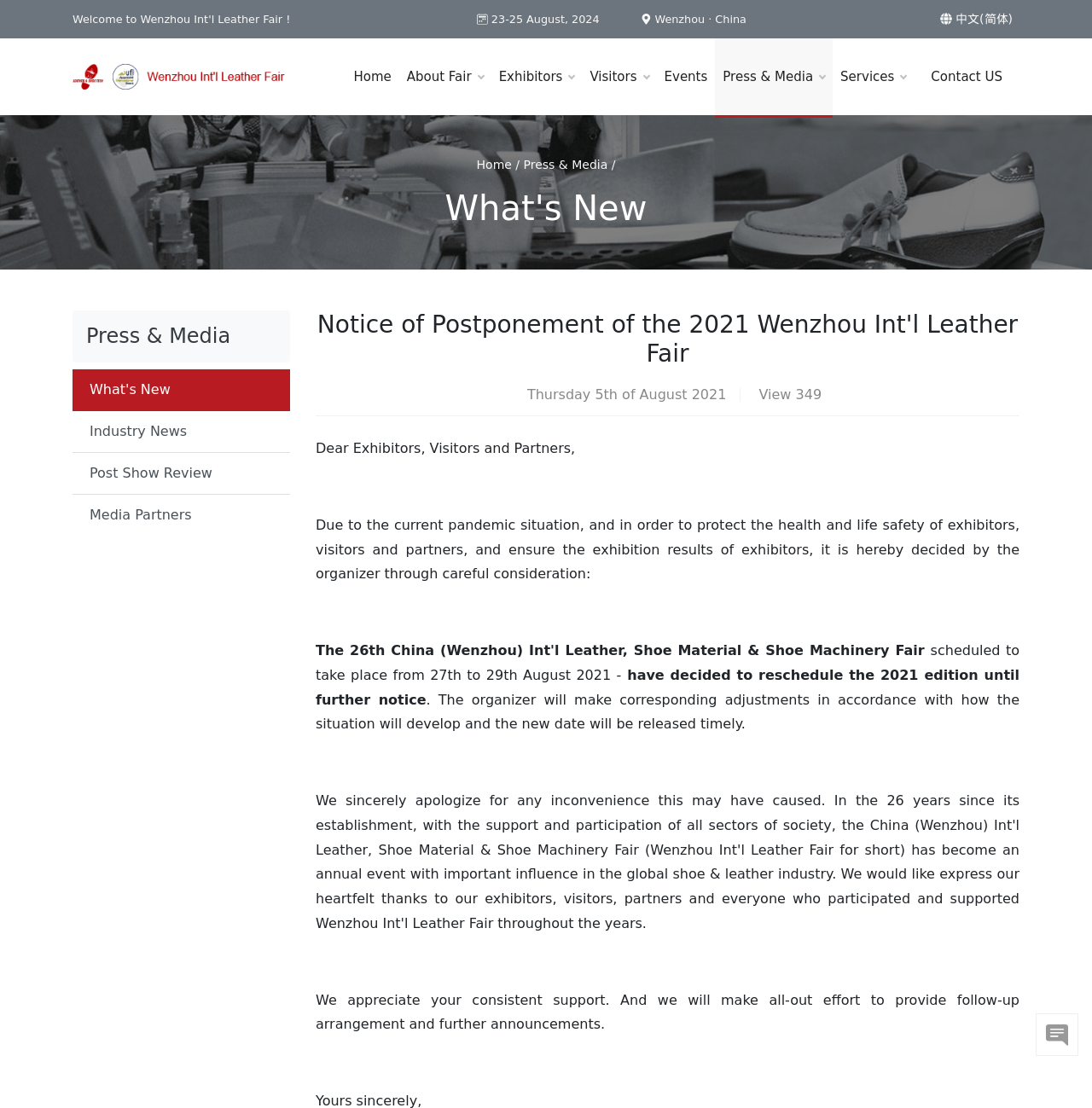What is the location of the leather fair?
Relying on the image, give a concise answer in one word or a brief phrase.

Wenzhou, China